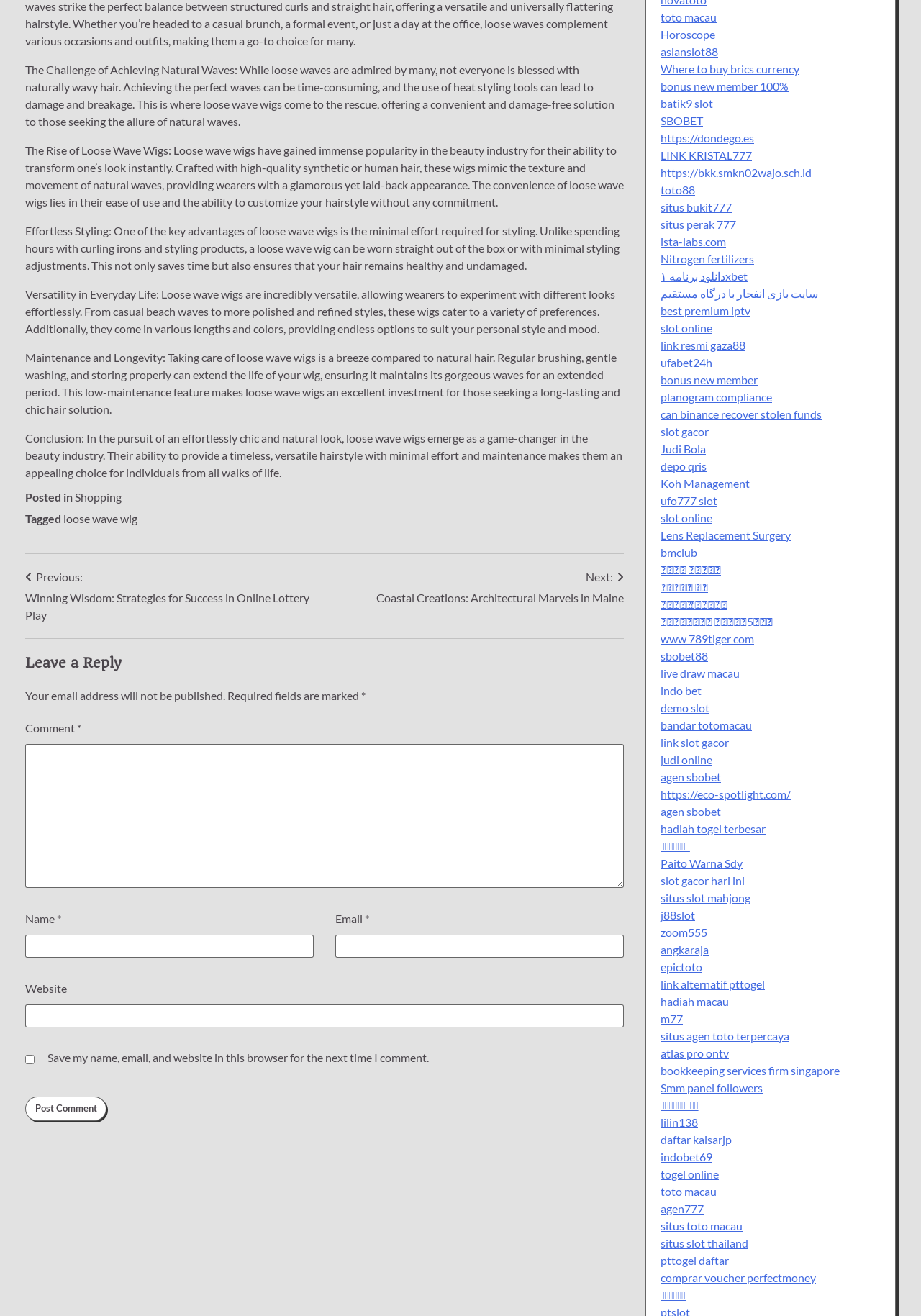What is the main topic of this article?
Using the image, respond with a single word or phrase.

Loose wave wigs